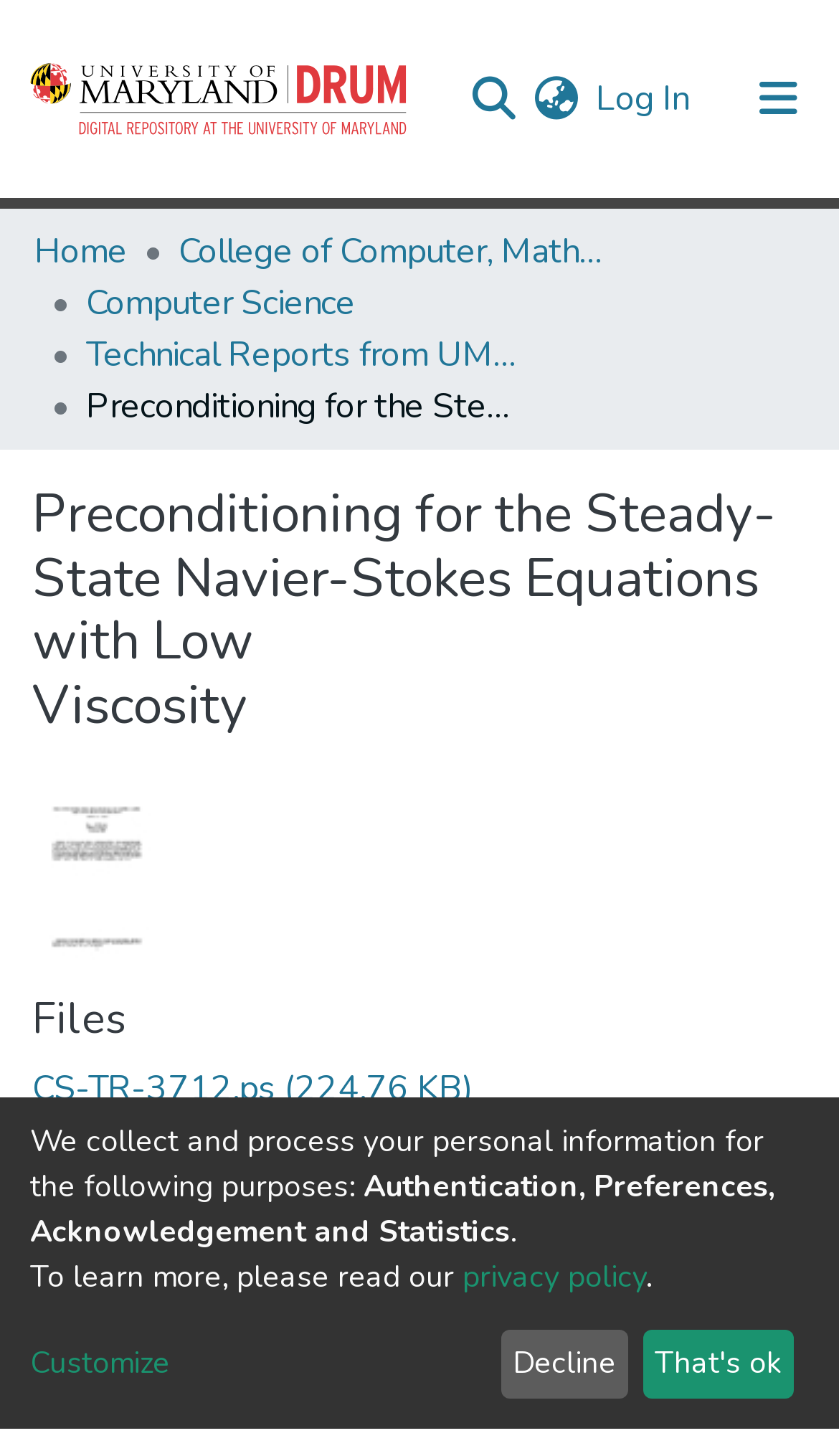What is the date of the research paper?
Please use the image to provide a one-word or short phrase answer.

1998-10-15